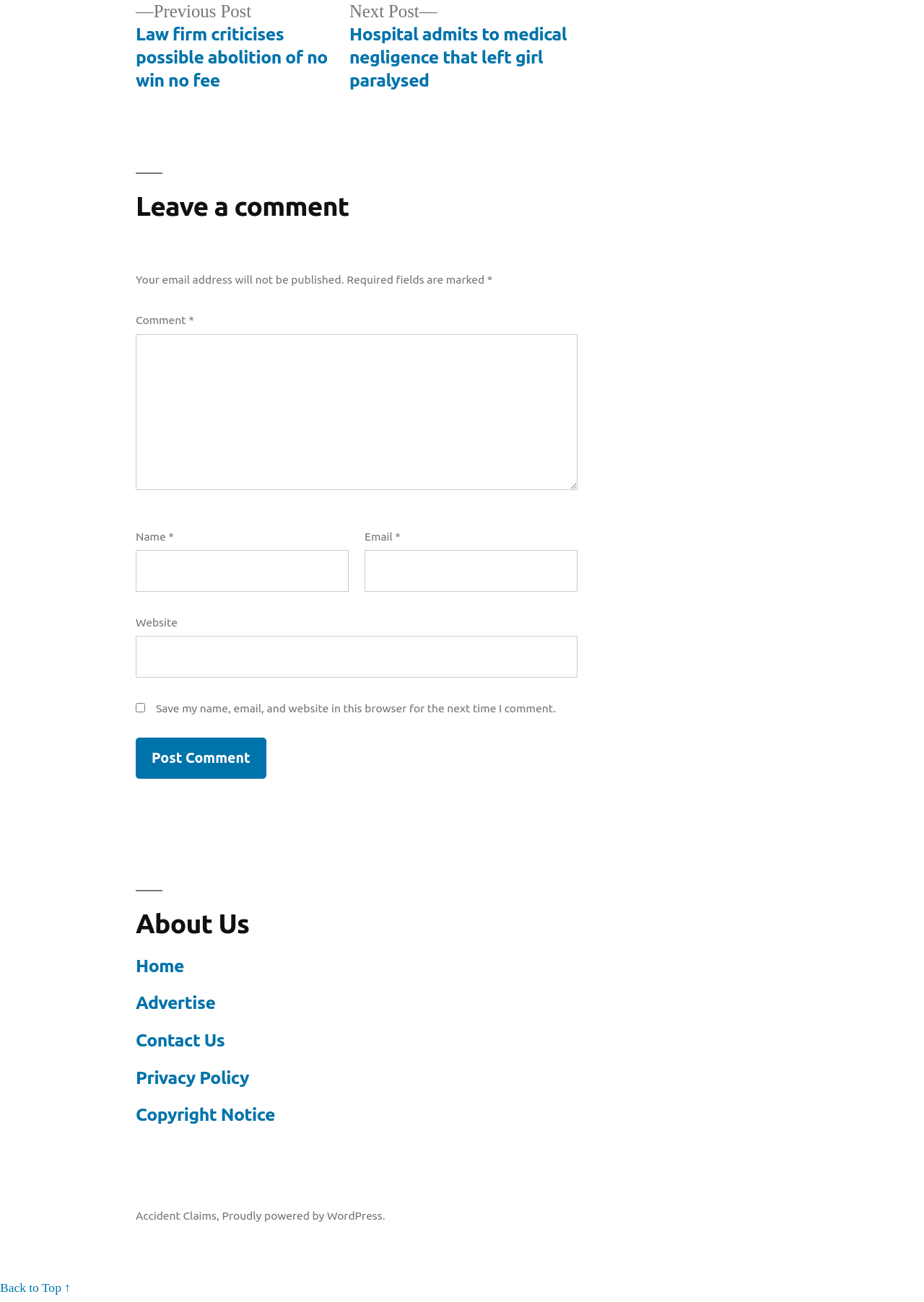Please identify the bounding box coordinates of the clickable area that will allow you to execute the instruction: "Contact us".

[0.147, 0.791, 0.243, 0.807]